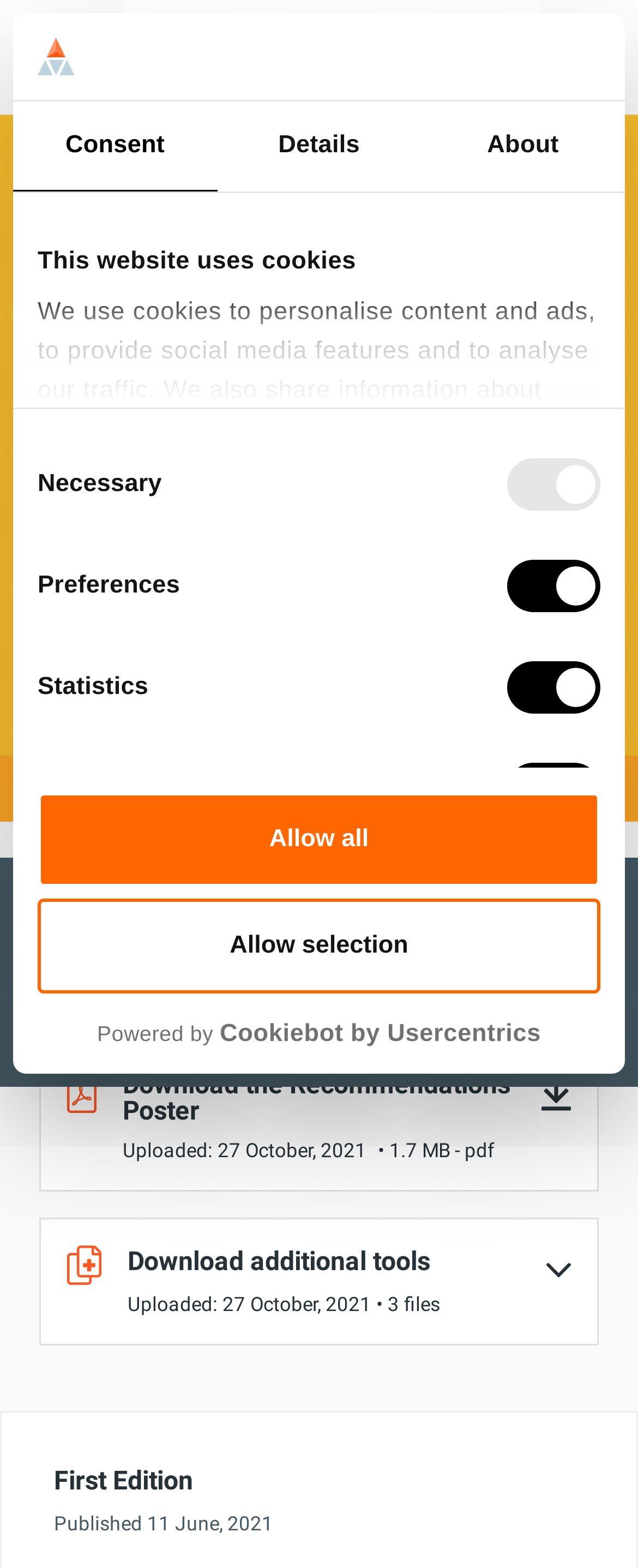Find the bounding box of the UI element described as follows: "Register for updates".

[0.062, 0.635, 0.641, 0.681]